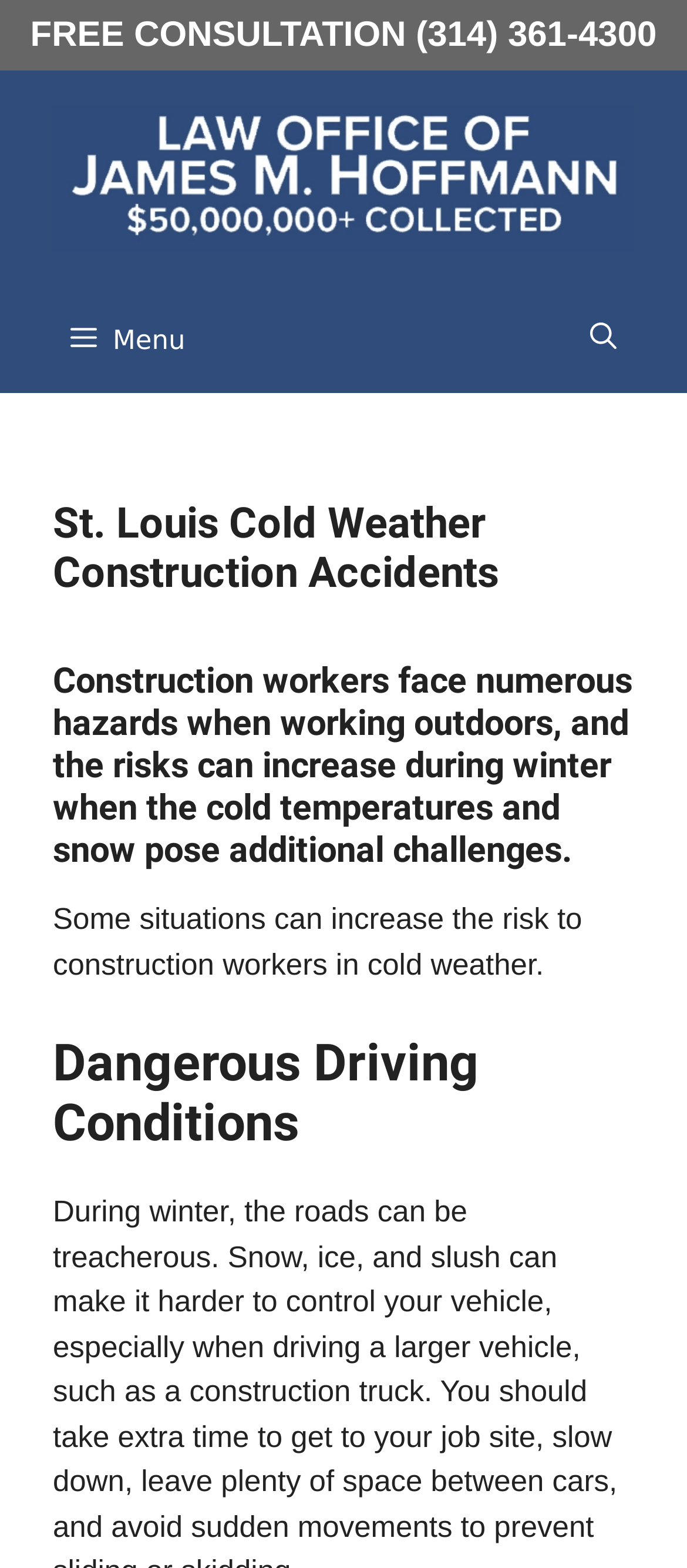Given the element description, predict the bounding box coordinates in the format (top-left x, top-left y, bottom-right x, bottom-right y). Make sure all values are between 0 and 1. Here is the element description: Menu

[0.051, 0.183, 0.321, 0.25]